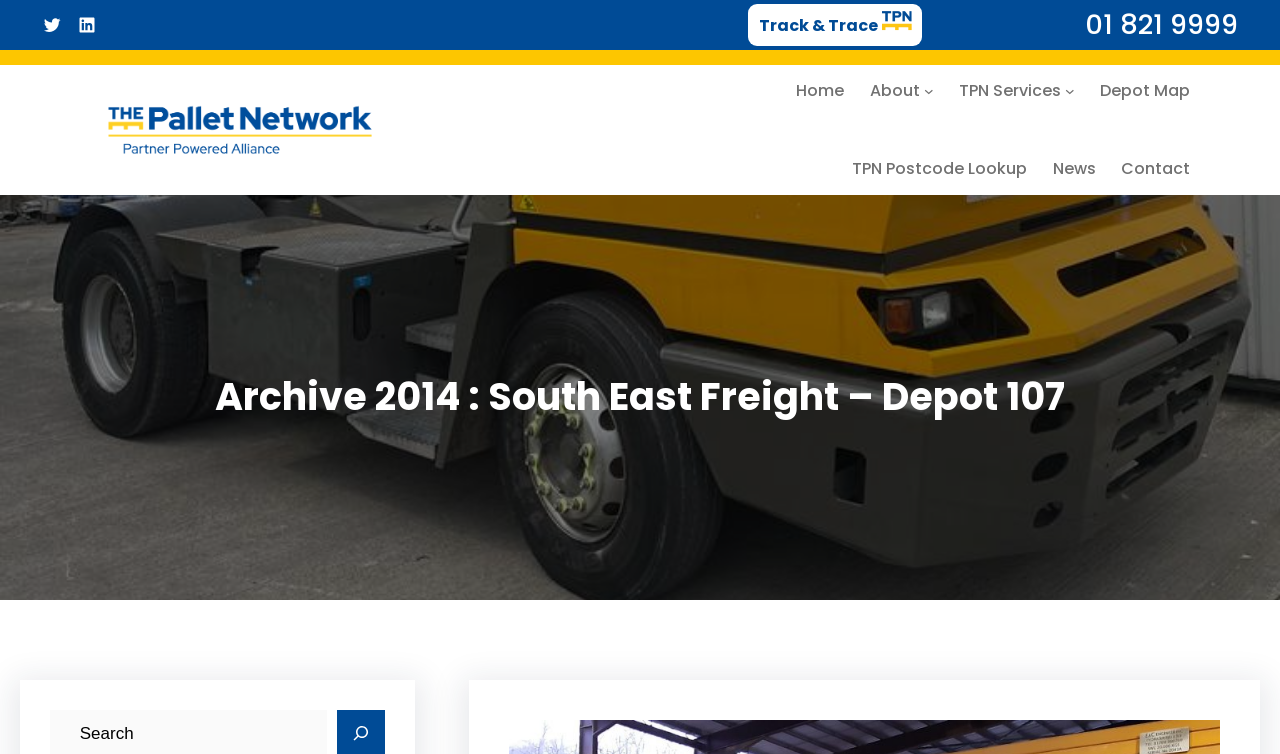Find and extract the text of the primary heading on the webpage.

Archive 2014 : South East Freight – Depot 107